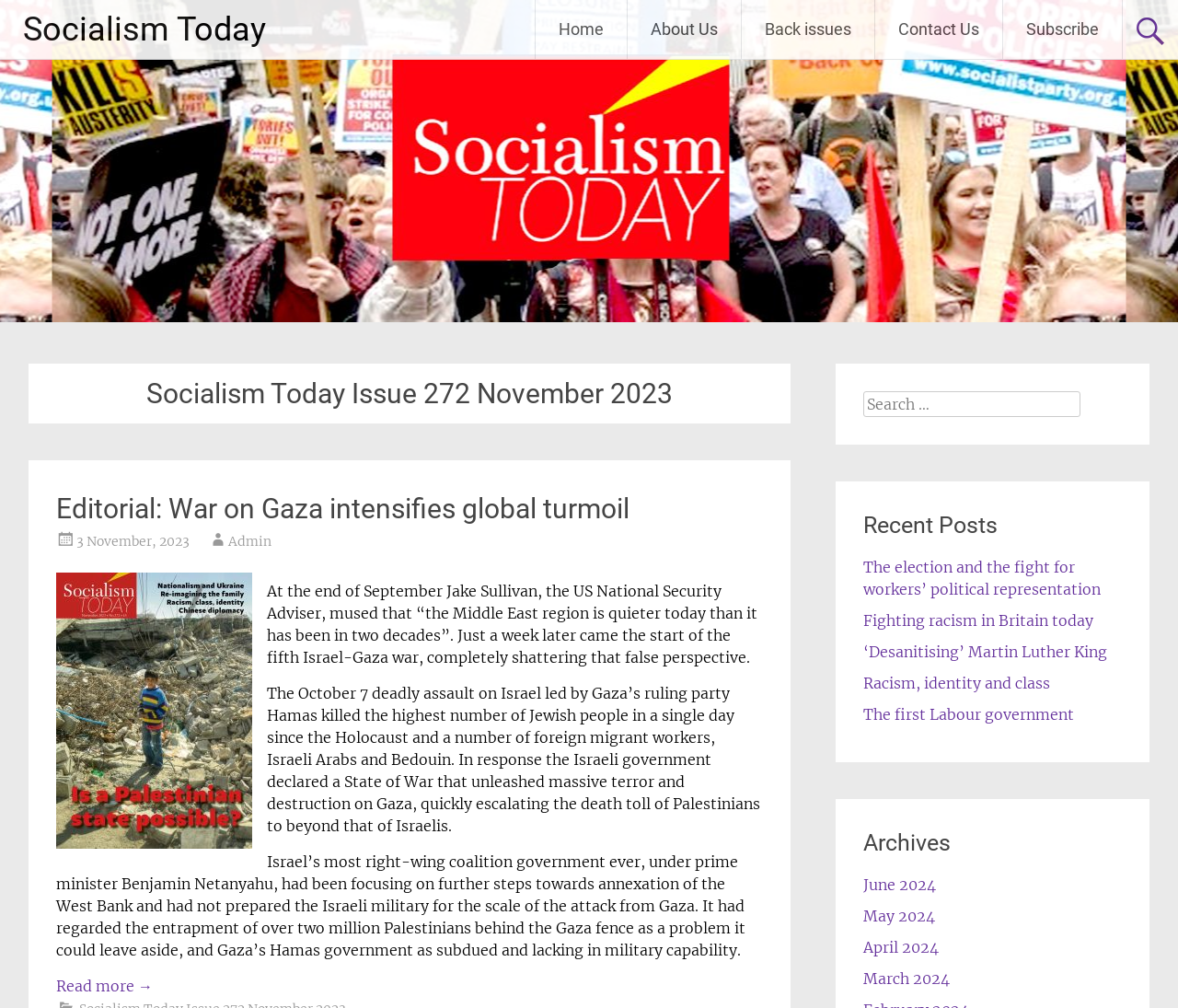Determine the bounding box of the UI element mentioned here: "Identi.ca". The coordinates must be in the format [left, top, right, bottom] with values ranging from 0 to 1.

None